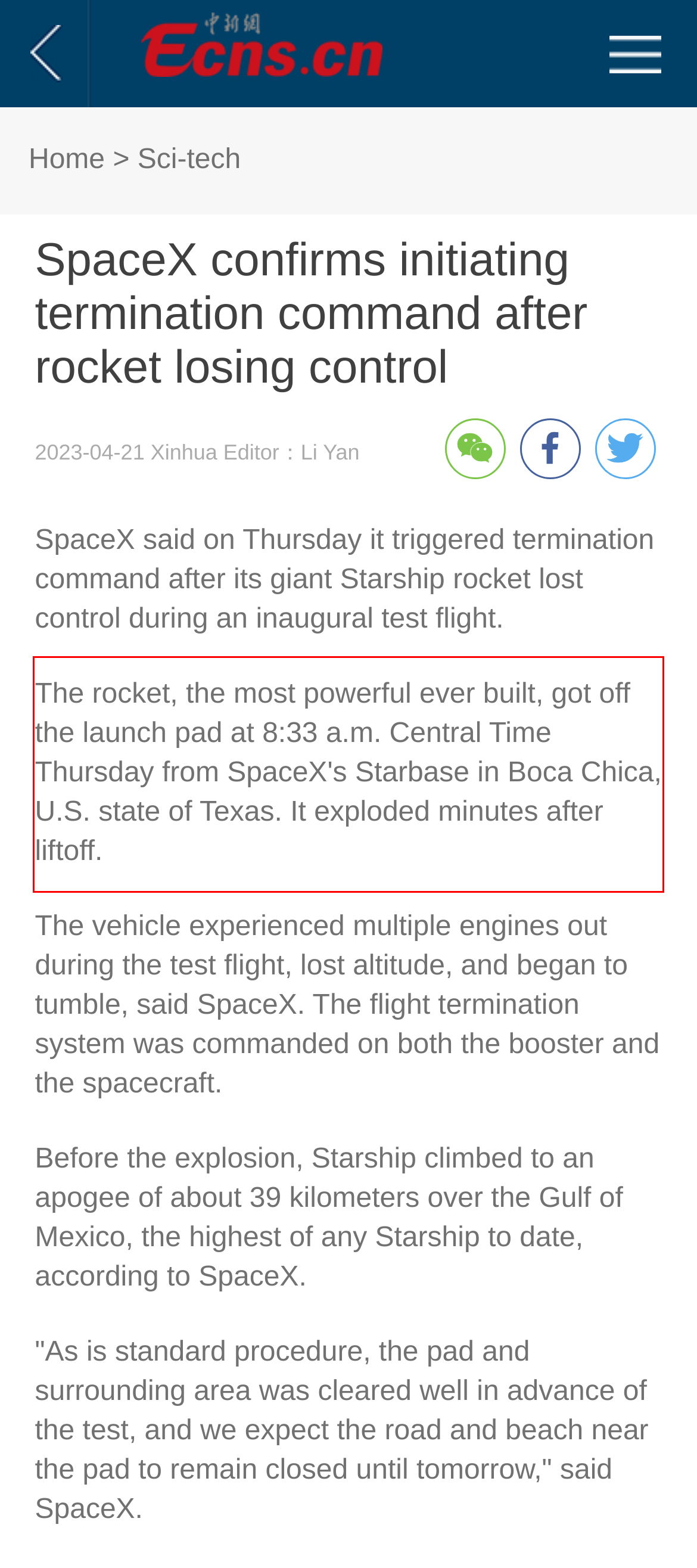Locate the red bounding box in the provided webpage screenshot and use OCR to determine the text content inside it.

The rocket, the most powerful ever built, got off the launch pad at 8:33 a.m. Central Time Thursday from SpaceX's Starbase in Boca Chica, U.S. state of Texas. It exploded minutes after liftoff.